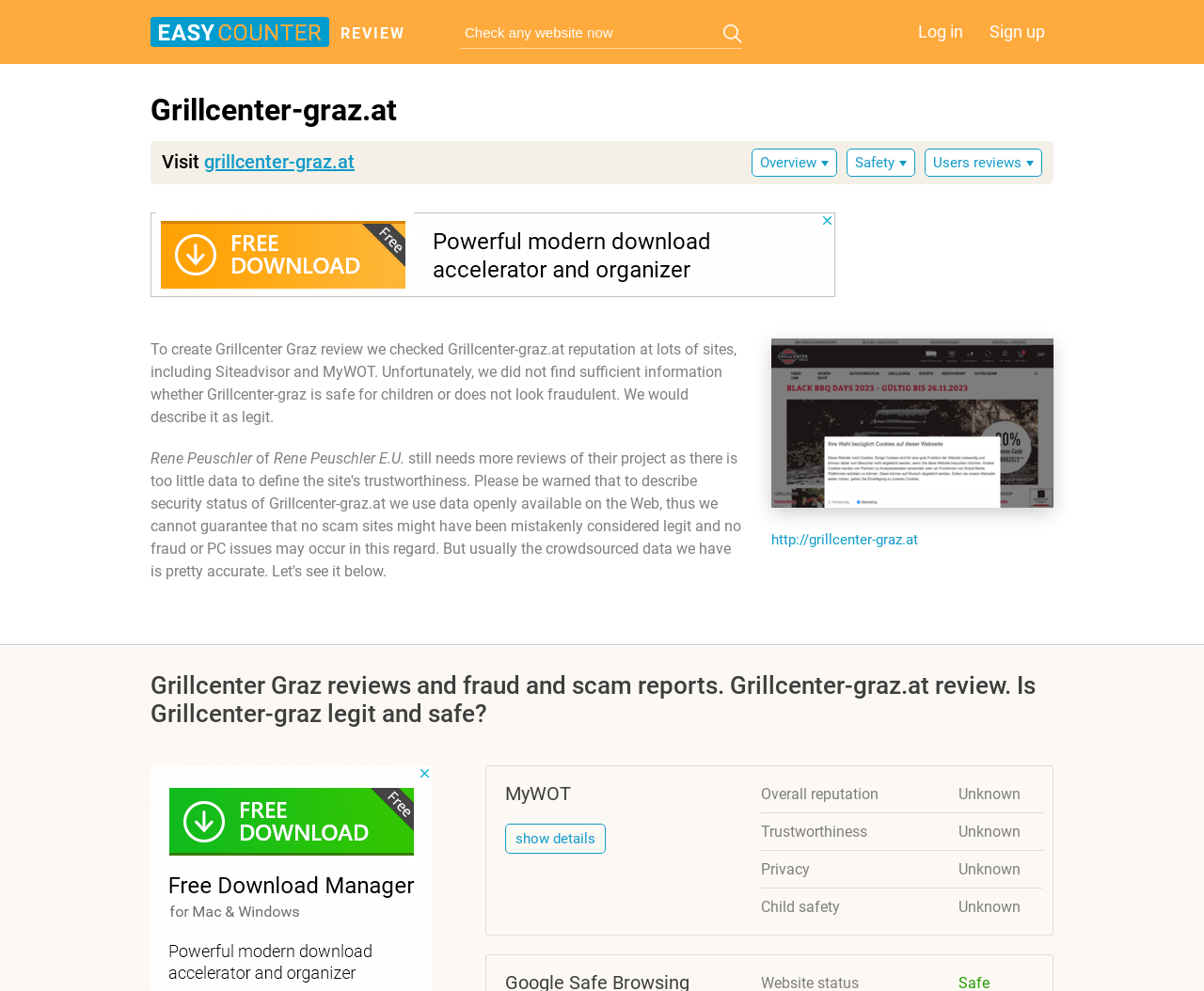Determine the bounding box coordinates of the target area to click to execute the following instruction: "Access to Evidence."

None